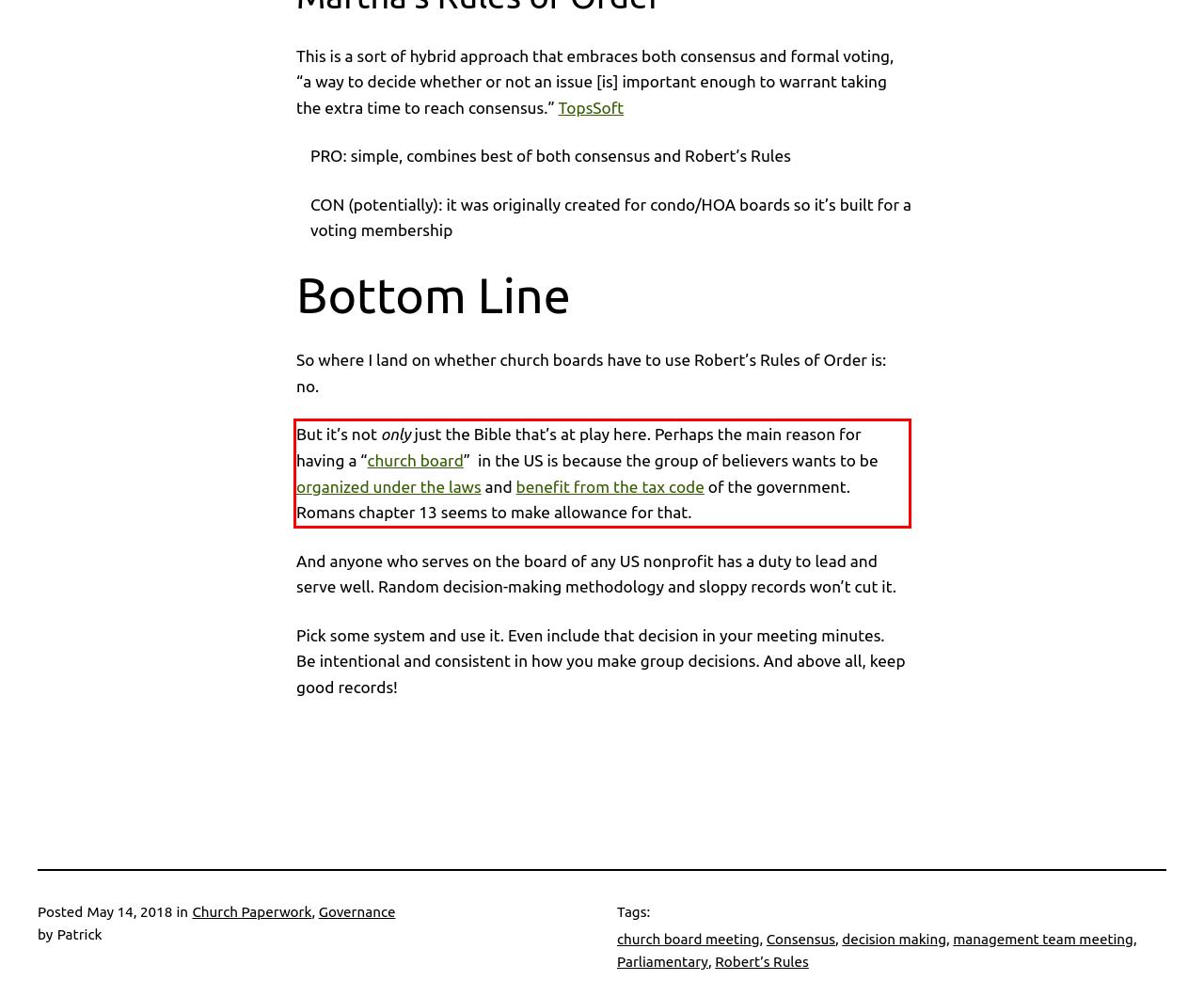In the screenshot of the webpage, find the red bounding box and perform OCR to obtain the text content restricted within this red bounding box.

But it’s not only just the Bible that’s at play here. Perhaps the main reason for having a “church board” in the US is because the group of believers wants to be organized under the laws and benefit from the tax code of the government. Romans chapter 13 seems to make allowance for that.